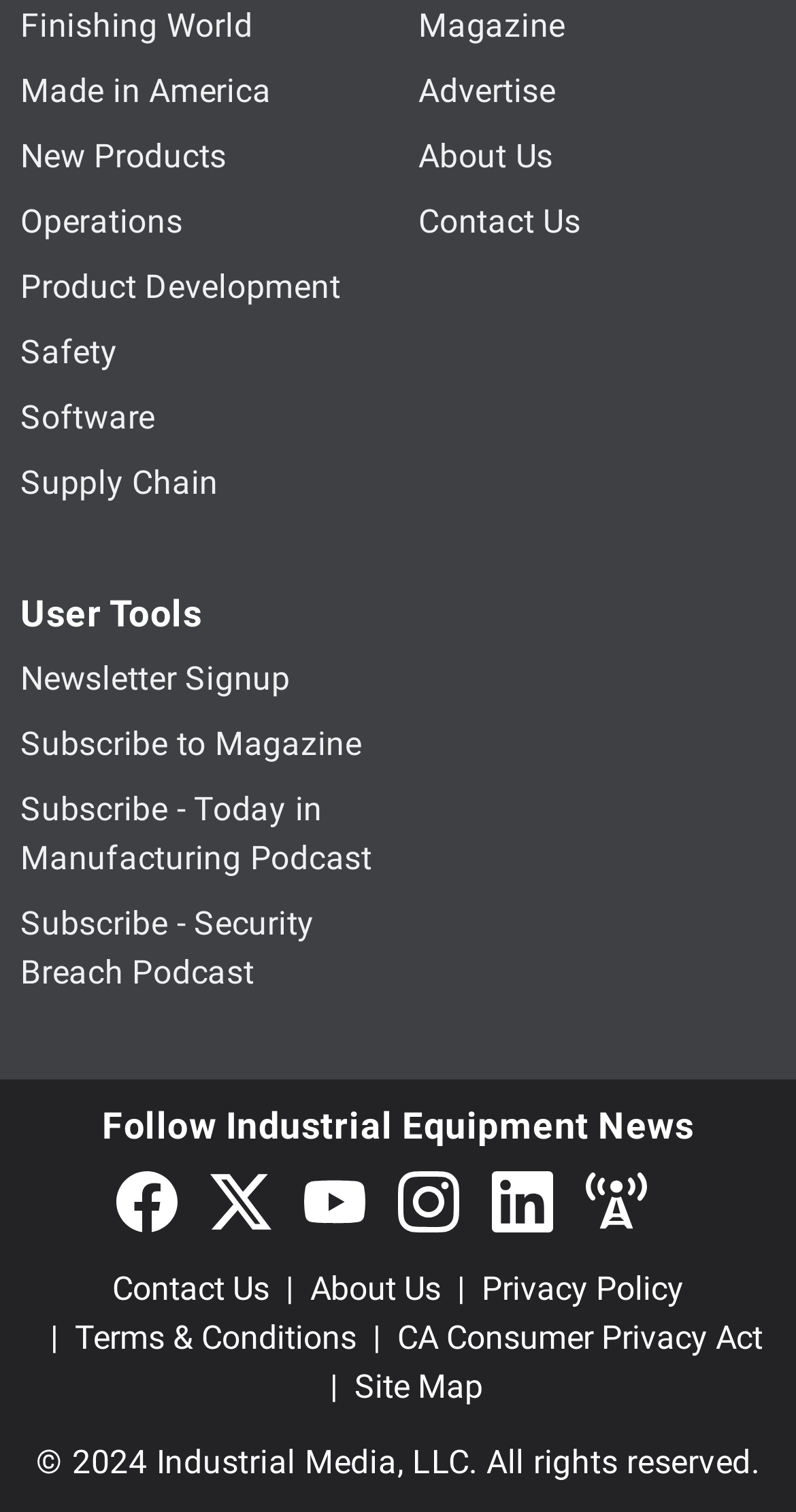What is the first link on the top left?
Based on the image, provide a one-word or brief-phrase response.

Finishing World